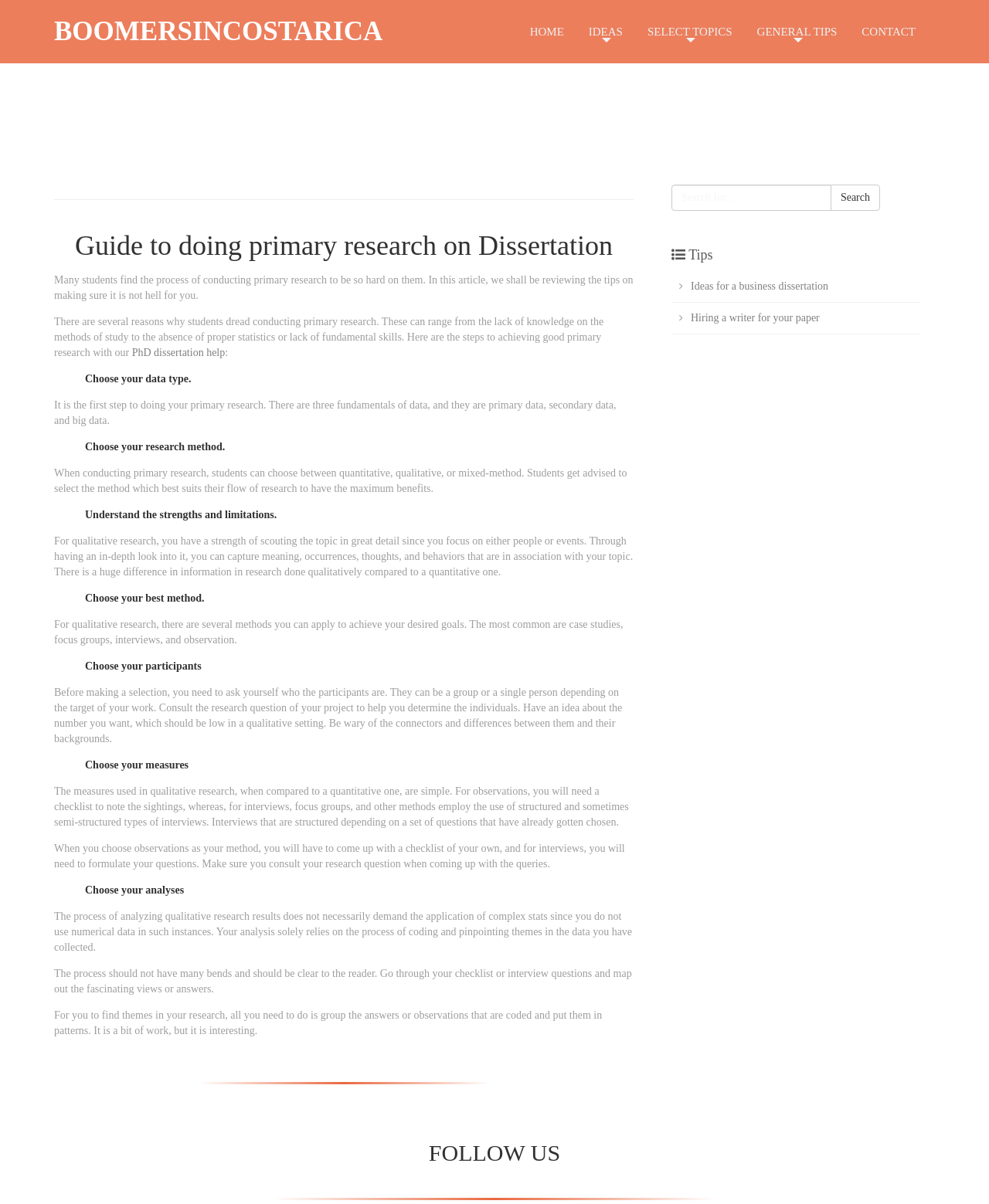What is the first step to doing primary research?
Answer the question with a thorough and detailed explanation.

According to the webpage, the first step to doing primary research is to choose your data type, which can be primary data, secondary data, or big data.